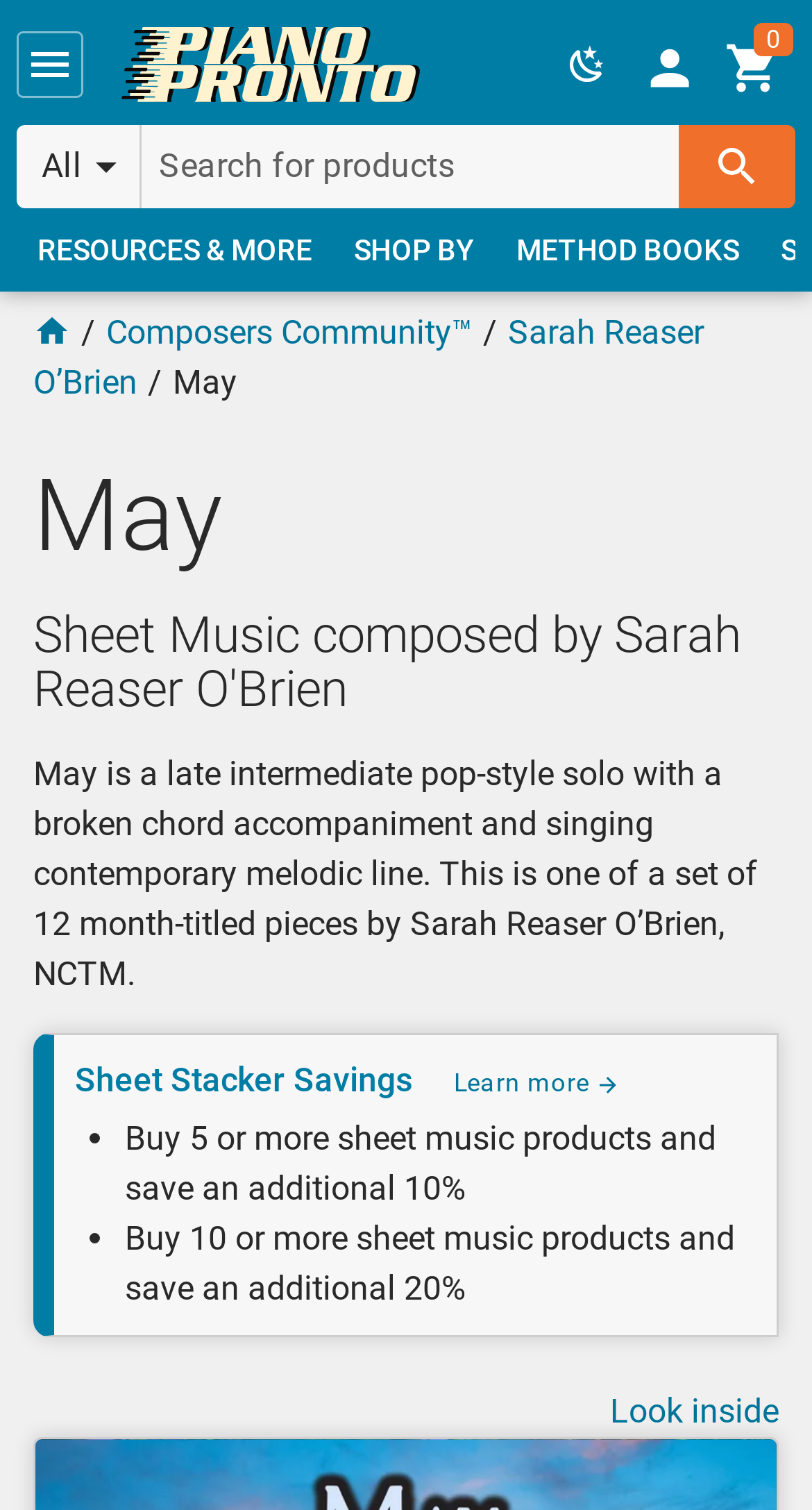What is the purpose of the 'Look inside' link?
Based on the image, answer the question with a single word or brief phrase.

To preview the sheet music